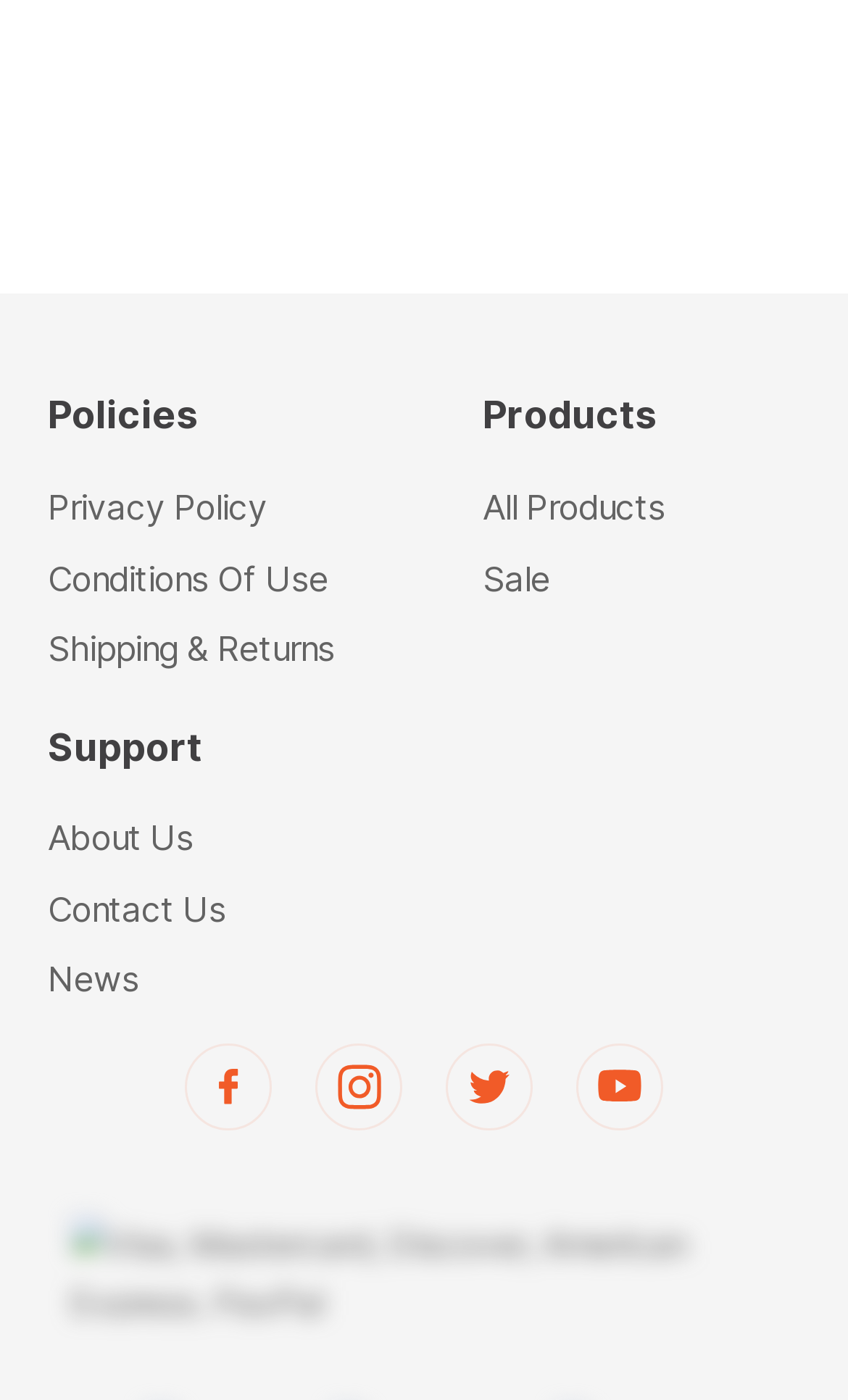How many images are displayed at the bottom of the webpage?
Provide a detailed answer to the question, using the image to inform your response.

There are five images displayed at the bottom of the webpage, which are located below the 'Support' section and above the payment method images.